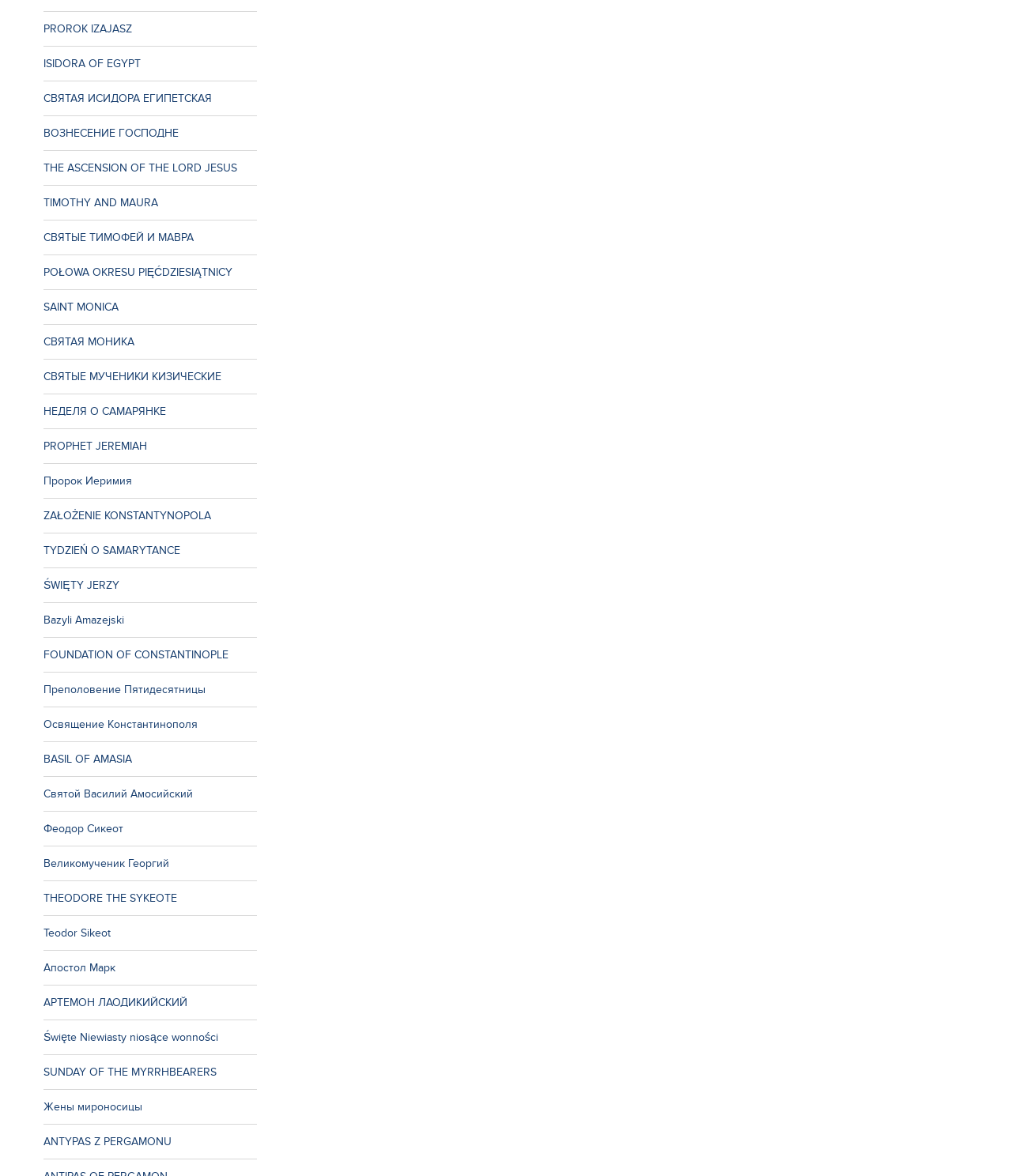Determine the bounding box coordinates of the area to click in order to meet this instruction: "Visit the page of ISIDORA OF EGYPT".

[0.043, 0.04, 0.254, 0.069]